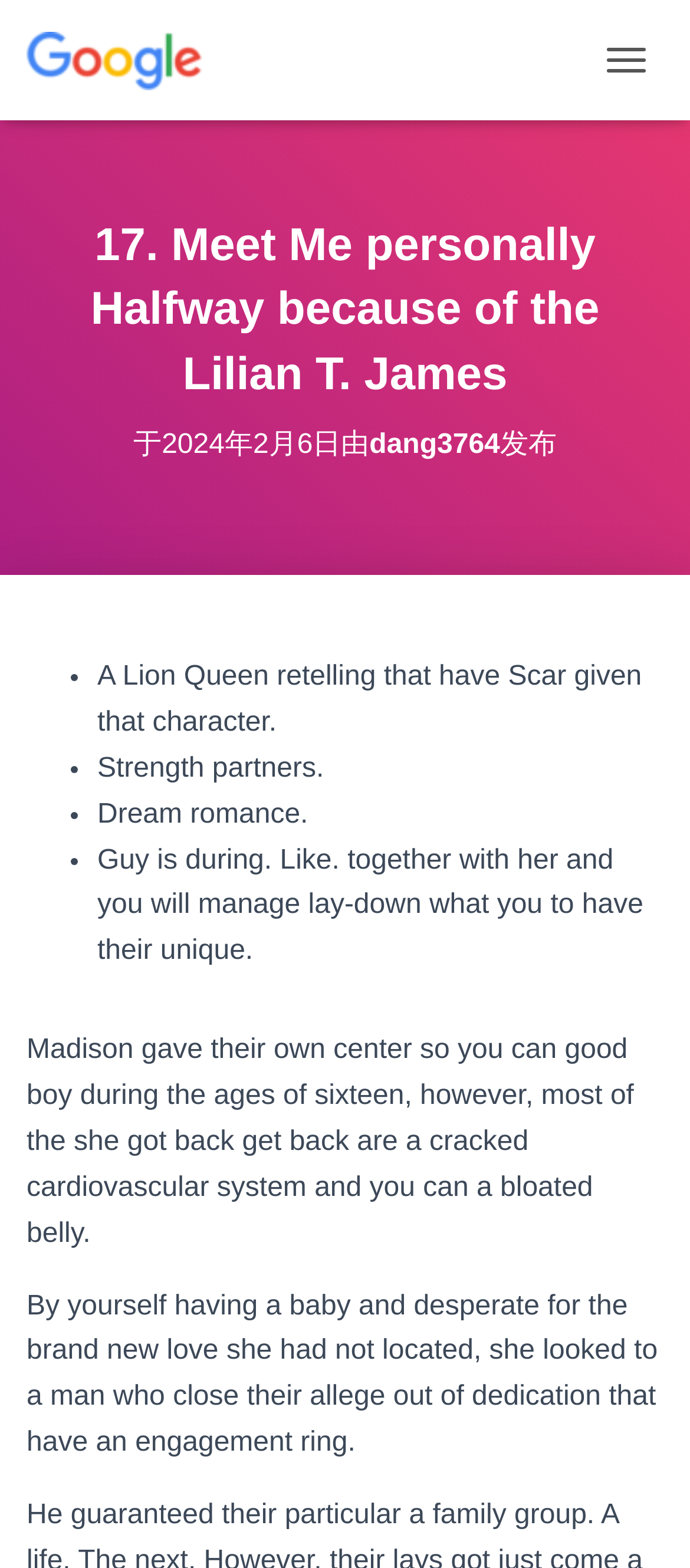What is the author of the article?
Provide a detailed answer to the question using information from the image.

The author of the article can be found in the heading '于2024年2月6日由dang3764发布', which indicates that the article was published by dang3764 on February 6, 2024.